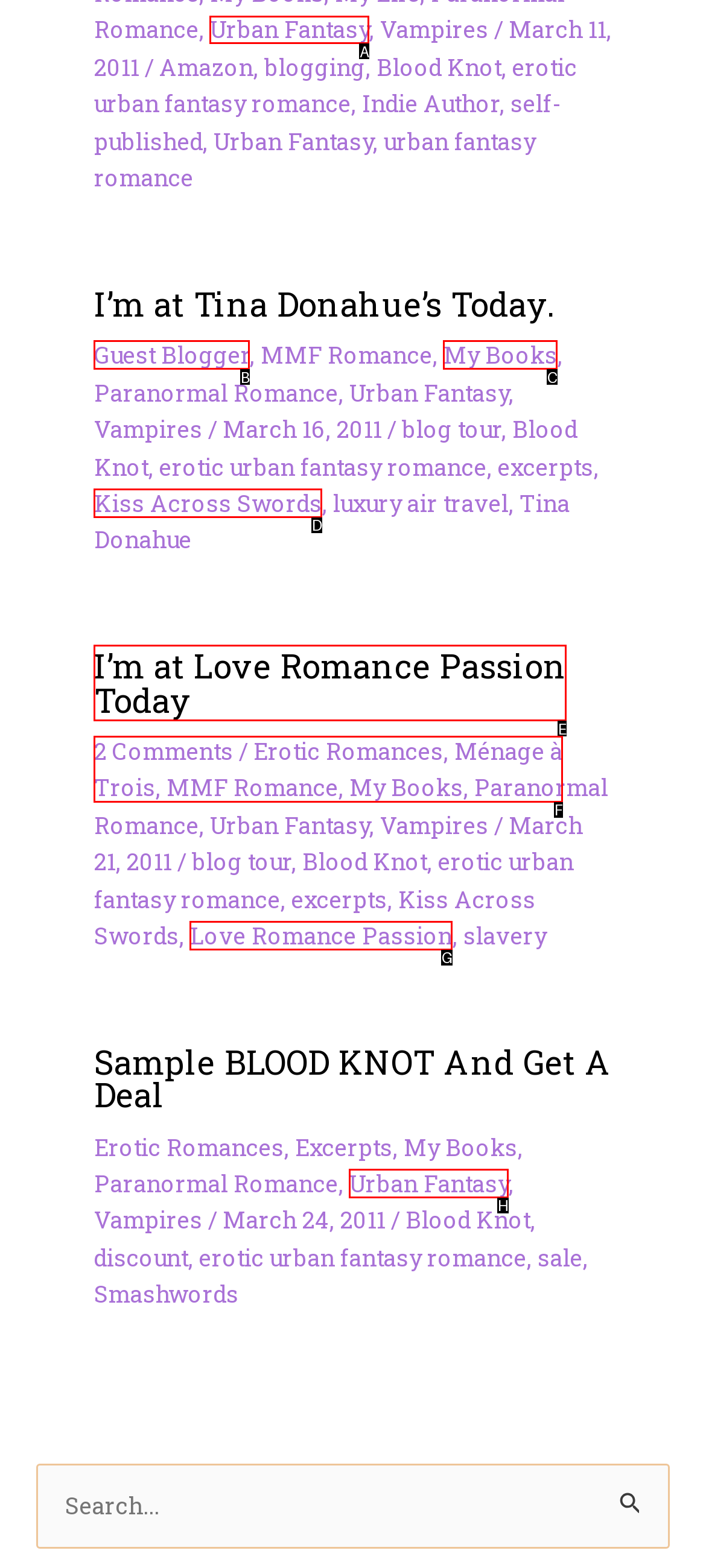For the instruction: Click on Urban Fantasy, which HTML element should be clicked?
Respond with the letter of the appropriate option from the choices given.

A